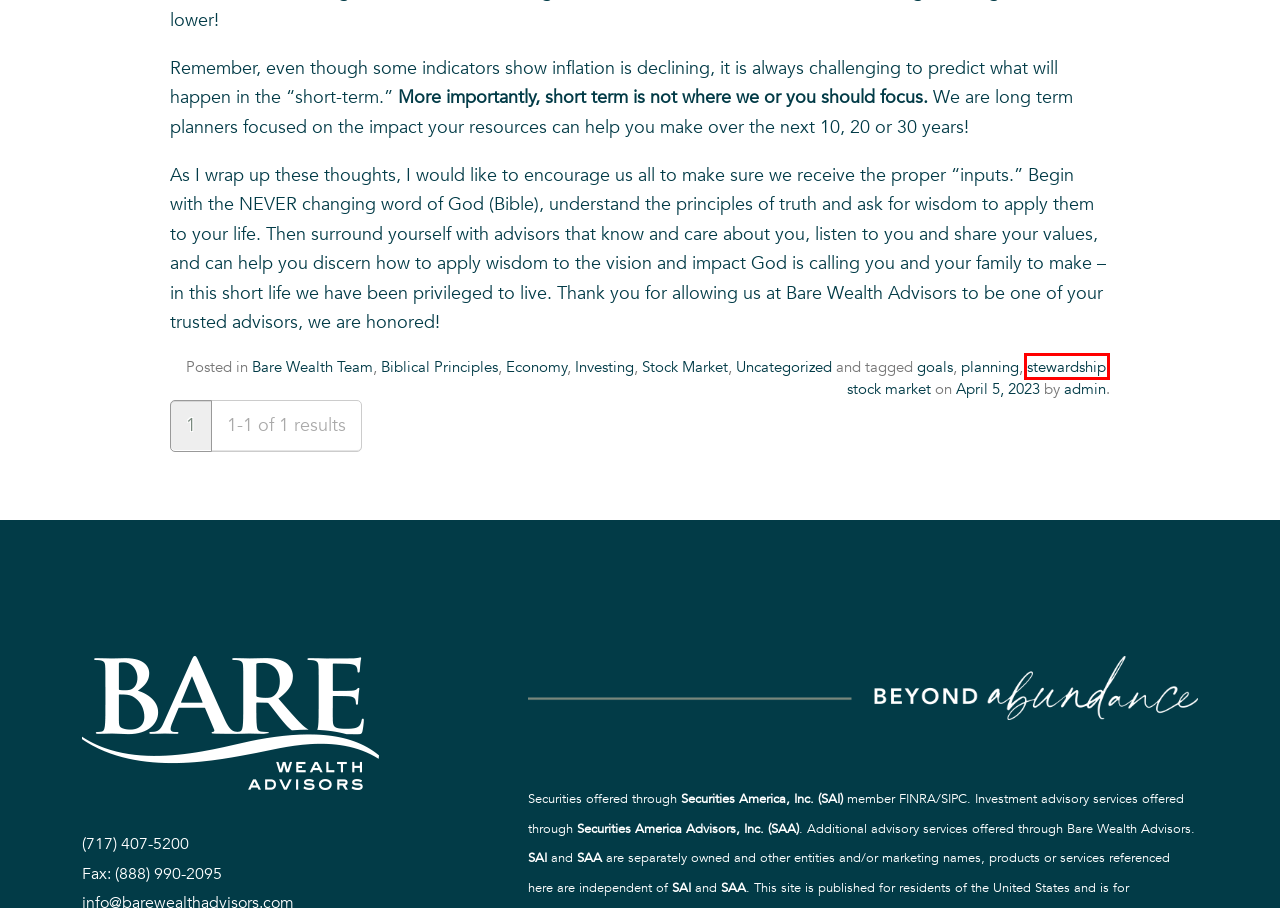With the provided screenshot showing a webpage and a red bounding box, determine which webpage description best fits the new page that appears after clicking the element inside the red box. Here are the options:
A. A vibrant market is at its best when it works for everyone. | FINRA.org
B. Bare Wealth Team | Bare Wealth Advisors
C. Investing | Bare Wealth Advisors
D. Biblical Principles | Bare Wealth Advisors
E. stewardship | Bare Wealth Advisors
F. SIPC - Securities Investor Protection Corporation
G. Stock Market | Bare Wealth Advisors
H. stock market | Bare Wealth Advisors

E